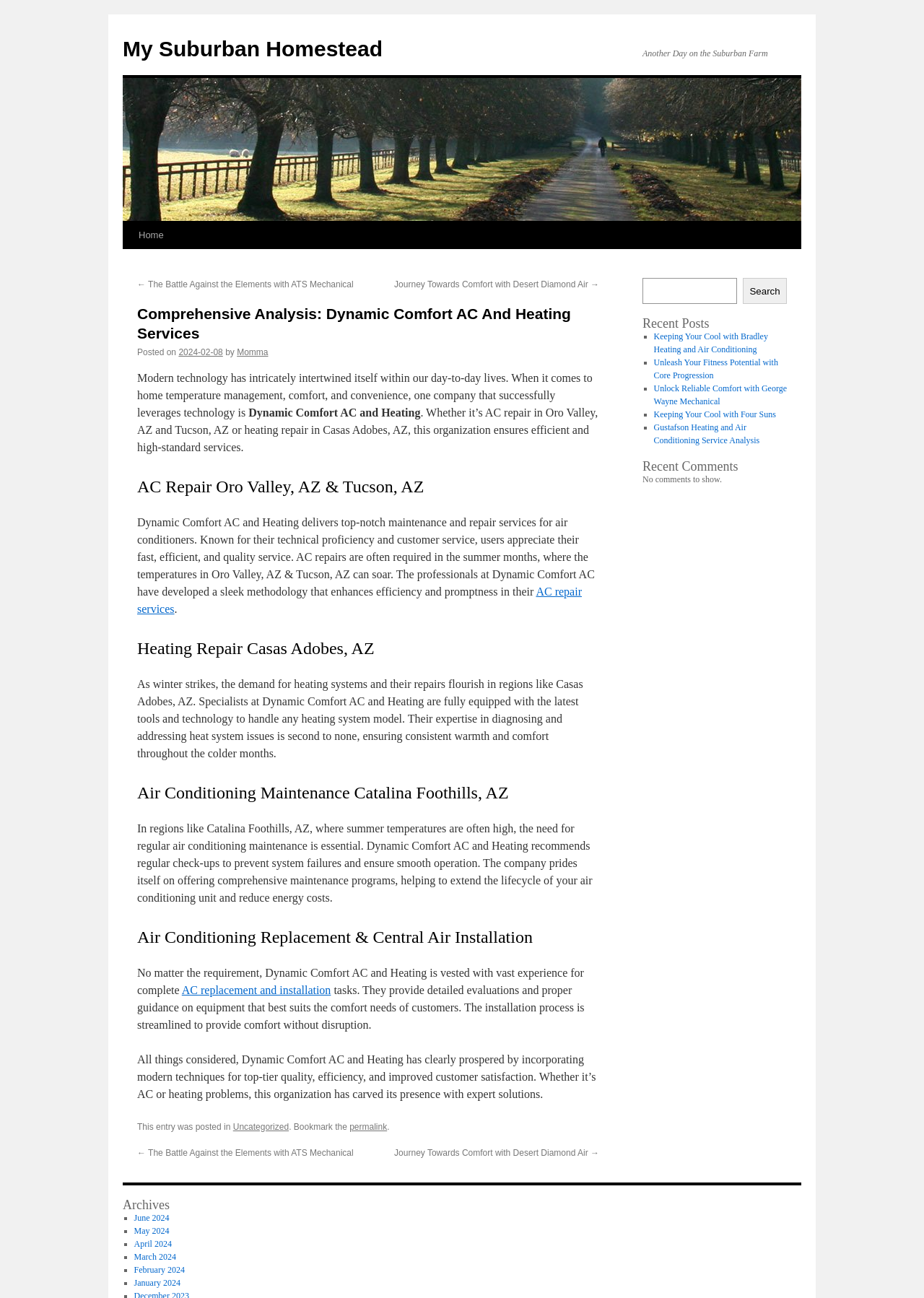Can you give a detailed response to the following question using the information from the image? What company is the main subject of this article?

The article is about Dynamic Comfort AC and Heating, a company that provides AC repair, heating repair, and air conditioning maintenance services. The company is mentioned throughout the article, and its services are described in detail.